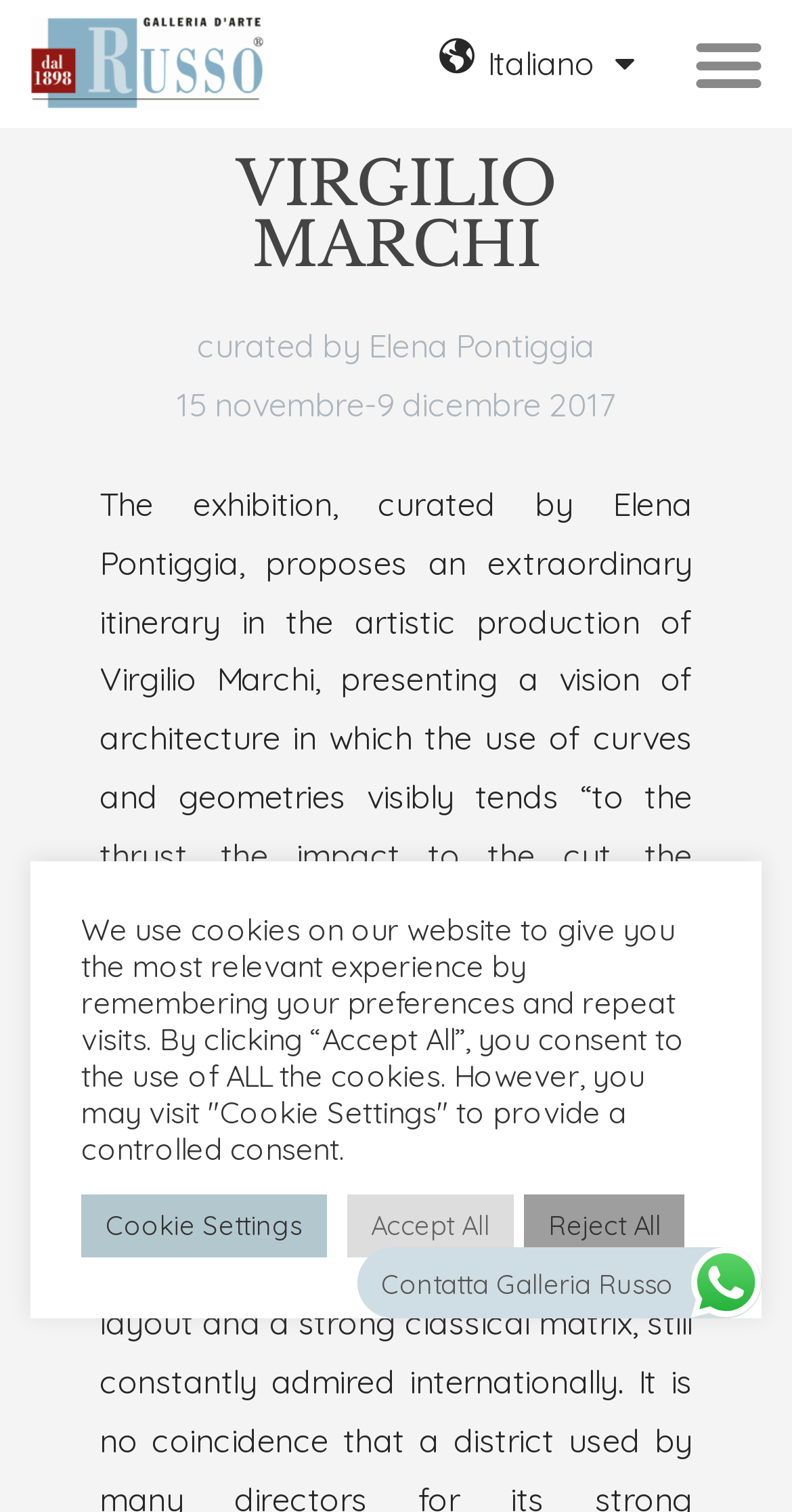Determine the bounding box for the described UI element: "Reject All".

[0.662, 0.79, 0.865, 0.832]